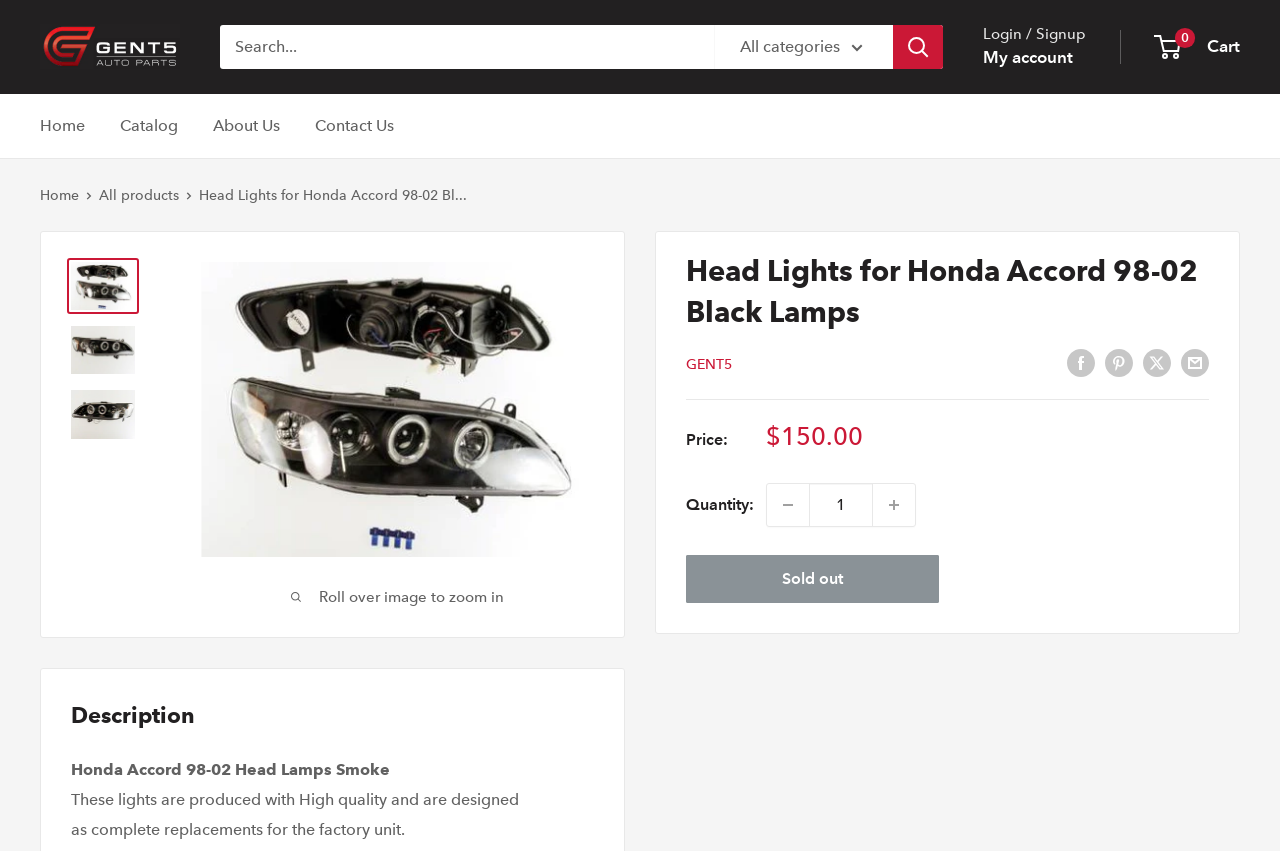Please identify the bounding box coordinates of the element's region that should be clicked to execute the following instruction: "View the Address". The bounding box coordinates must be four float numbers between 0 and 1, i.e., [left, top, right, bottom].

None